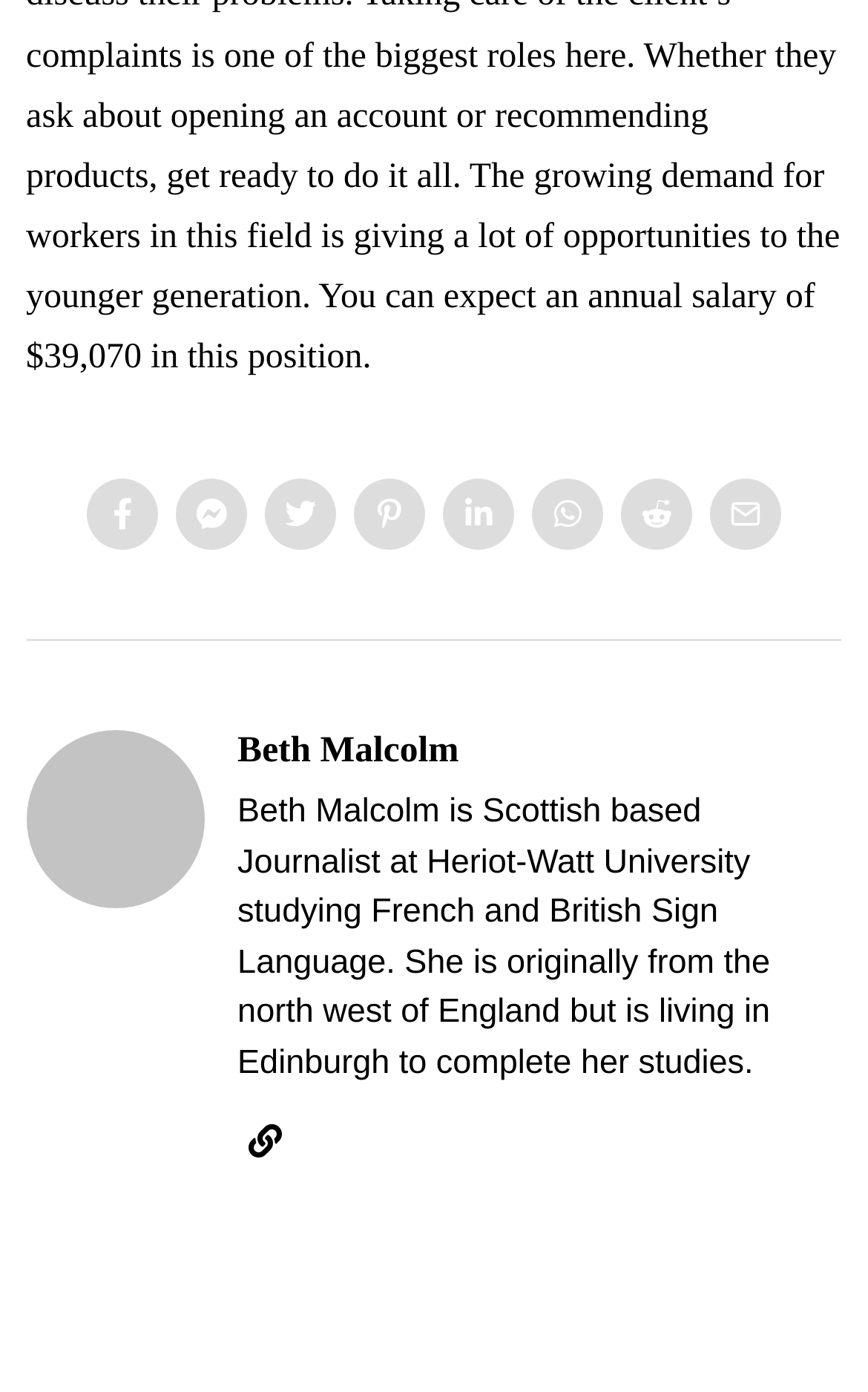Respond with a single word or short phrase to the following question: 
How many social media links are there?

8